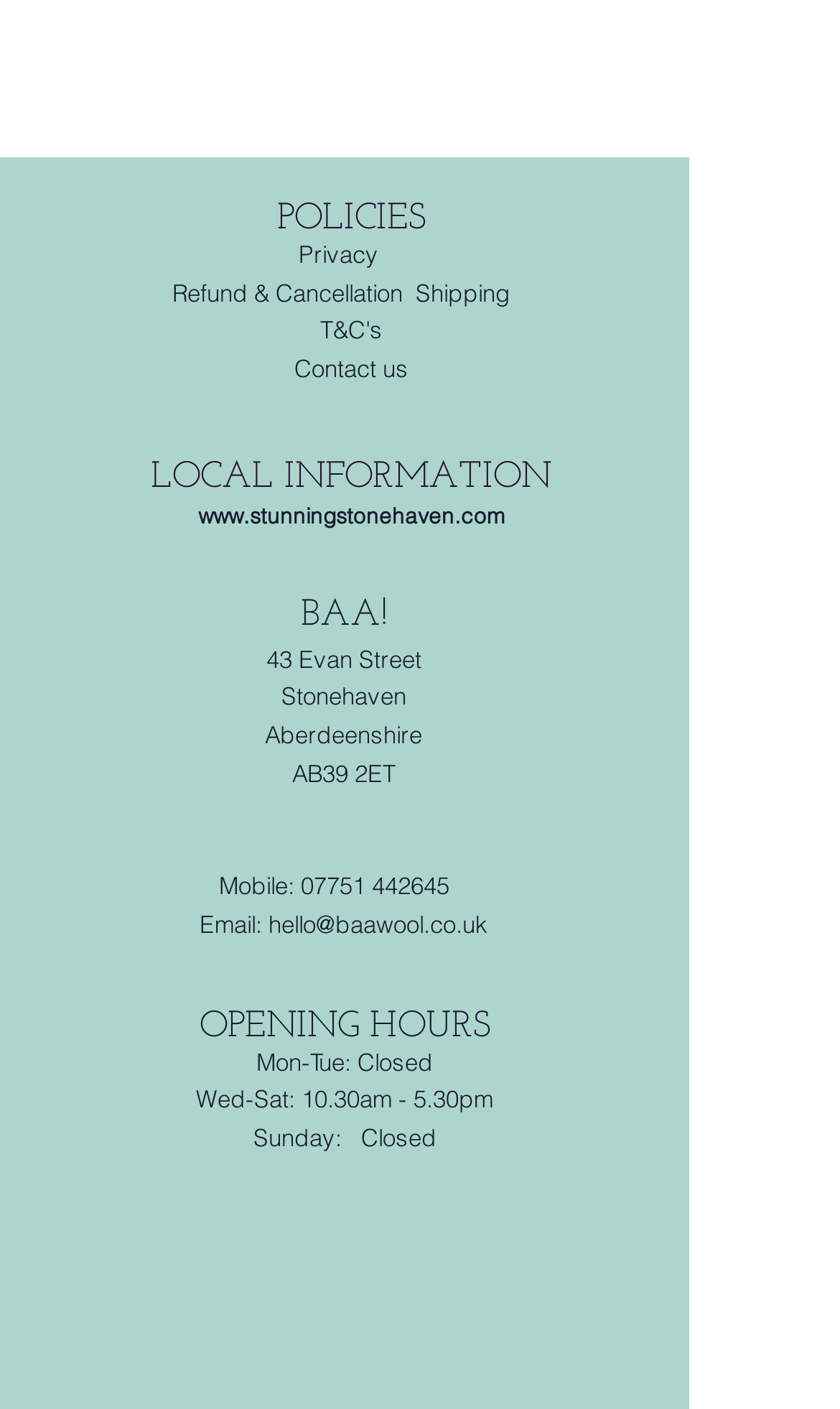Extract the bounding box coordinates of the UI element described: "aria-label="Facebook Social Icon"". Provide the coordinates in the format [left, top, right, bottom] with values ranging from 0 to 1.

[0.172, 0.849, 0.262, 0.903]